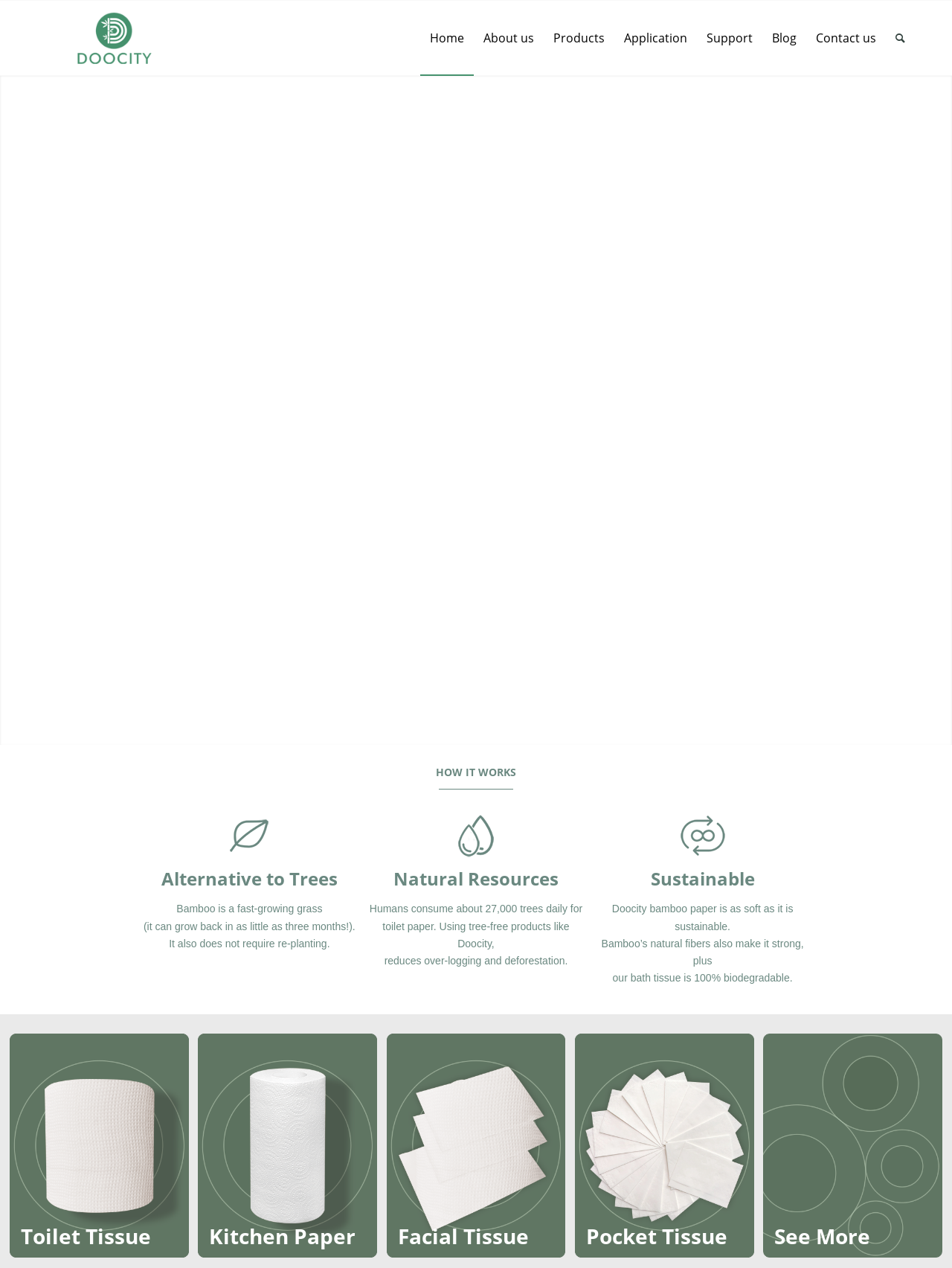What are the three main products offered?
Using the image as a reference, answer the question with a short word or phrase.

Toilet Tissue, Kitchen Paper, Facial Tissue